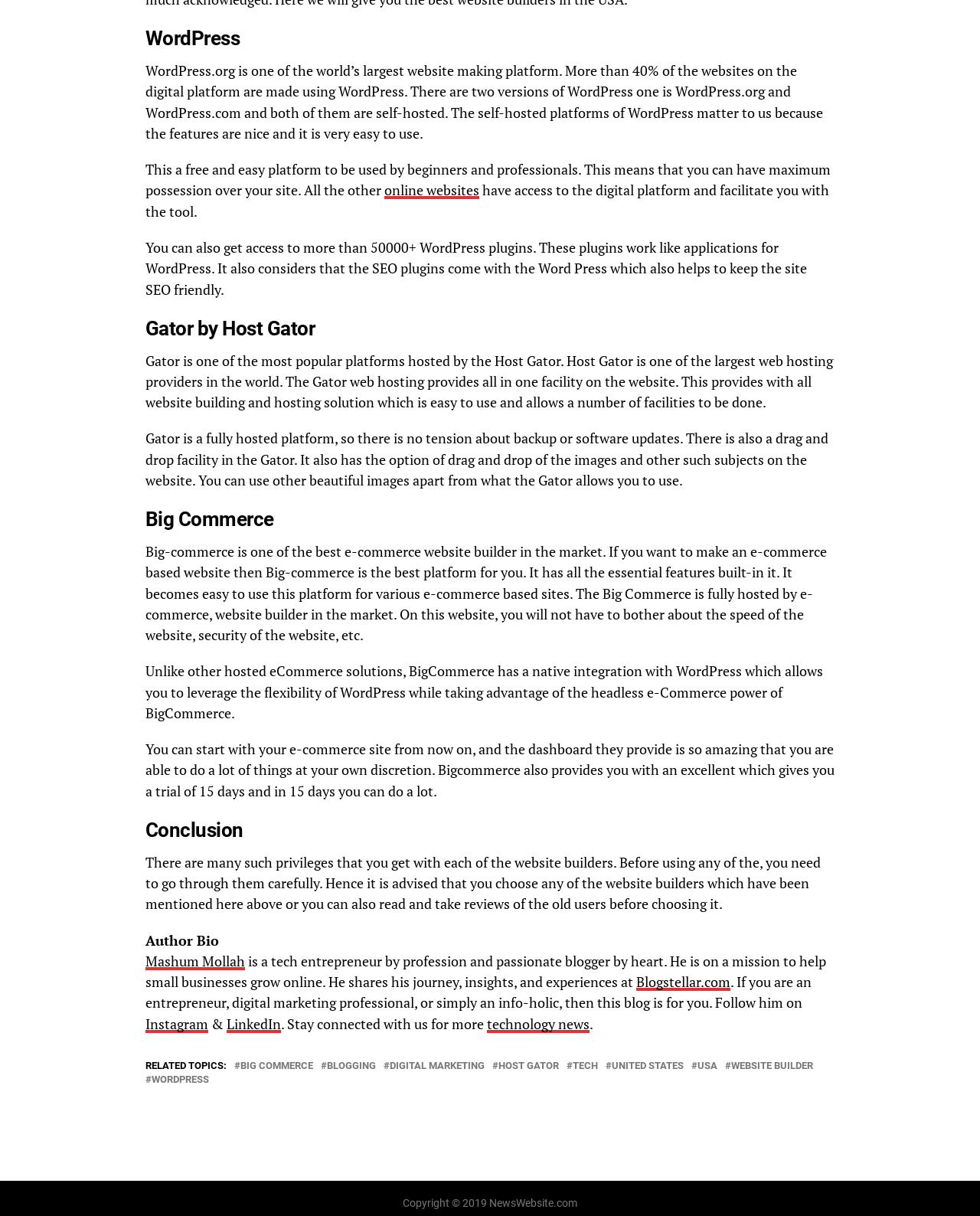What is WordPress?
Look at the image and provide a short answer using one word or a phrase.

Website making platform